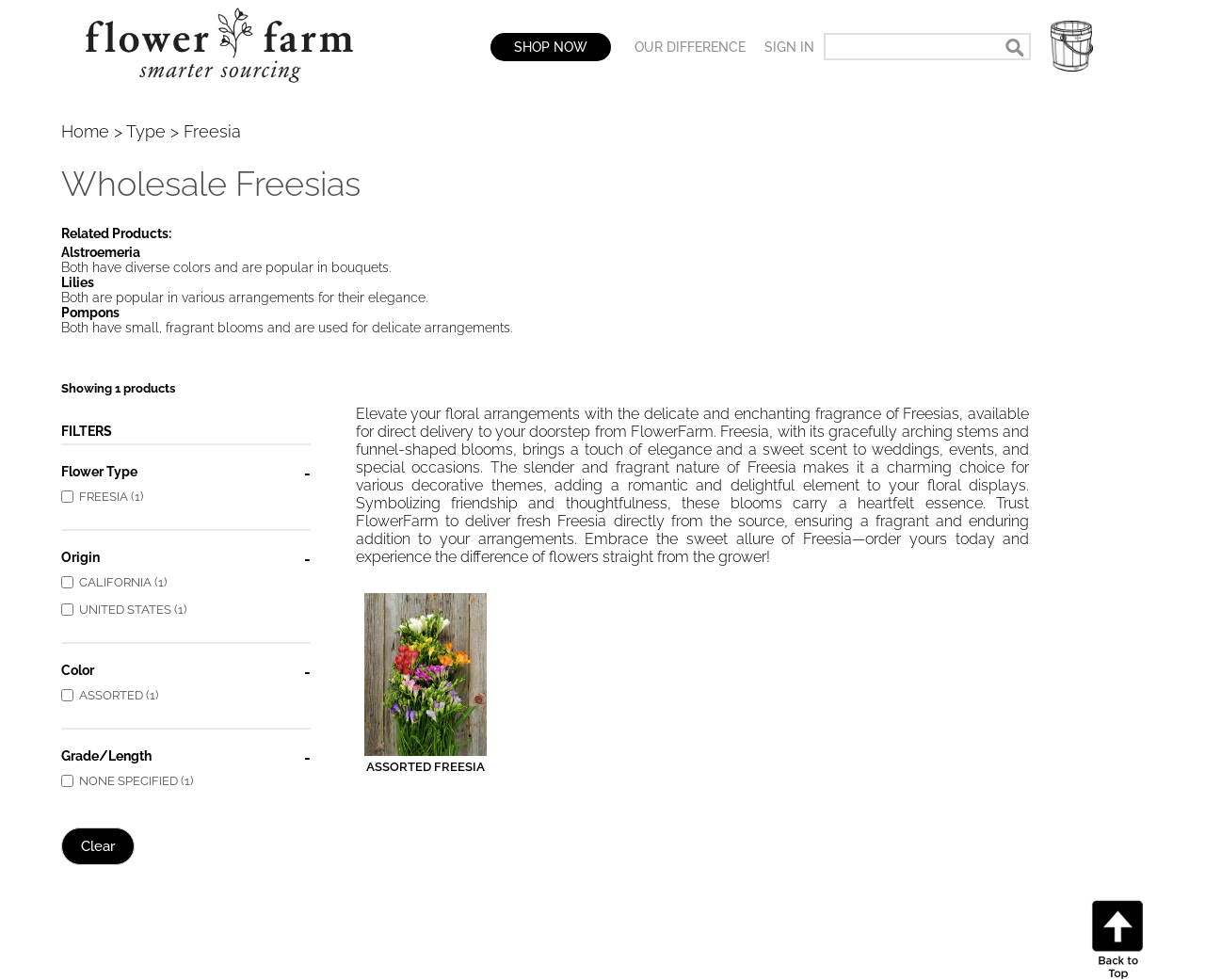Select the bounding box coordinates of the element I need to click to carry out the following instruction: "View 'OUR DIFFERENCE'".

[0.519, 0.019, 0.627, 0.091]